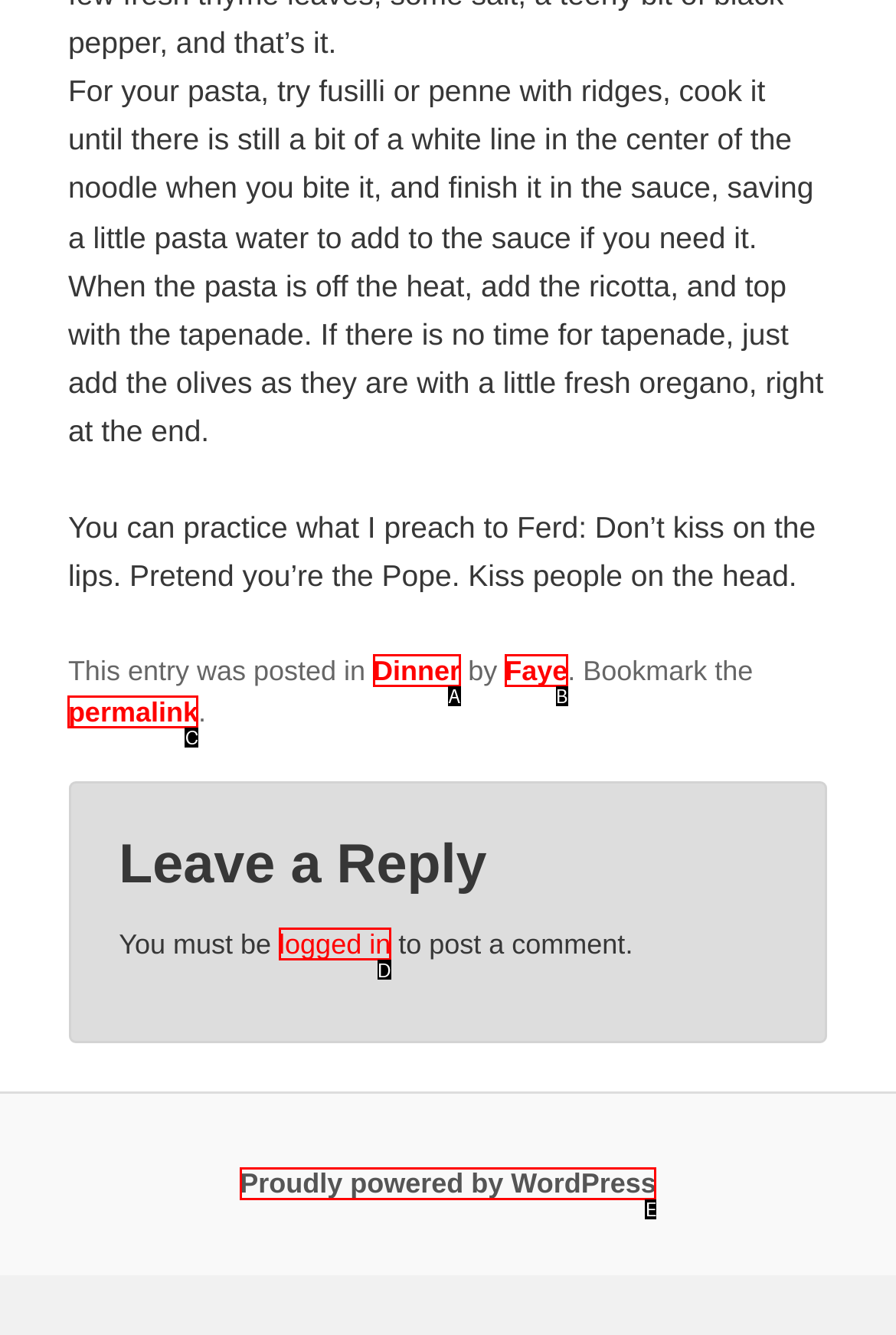Based on the element described as: permalink
Find and respond with the letter of the correct UI element.

C